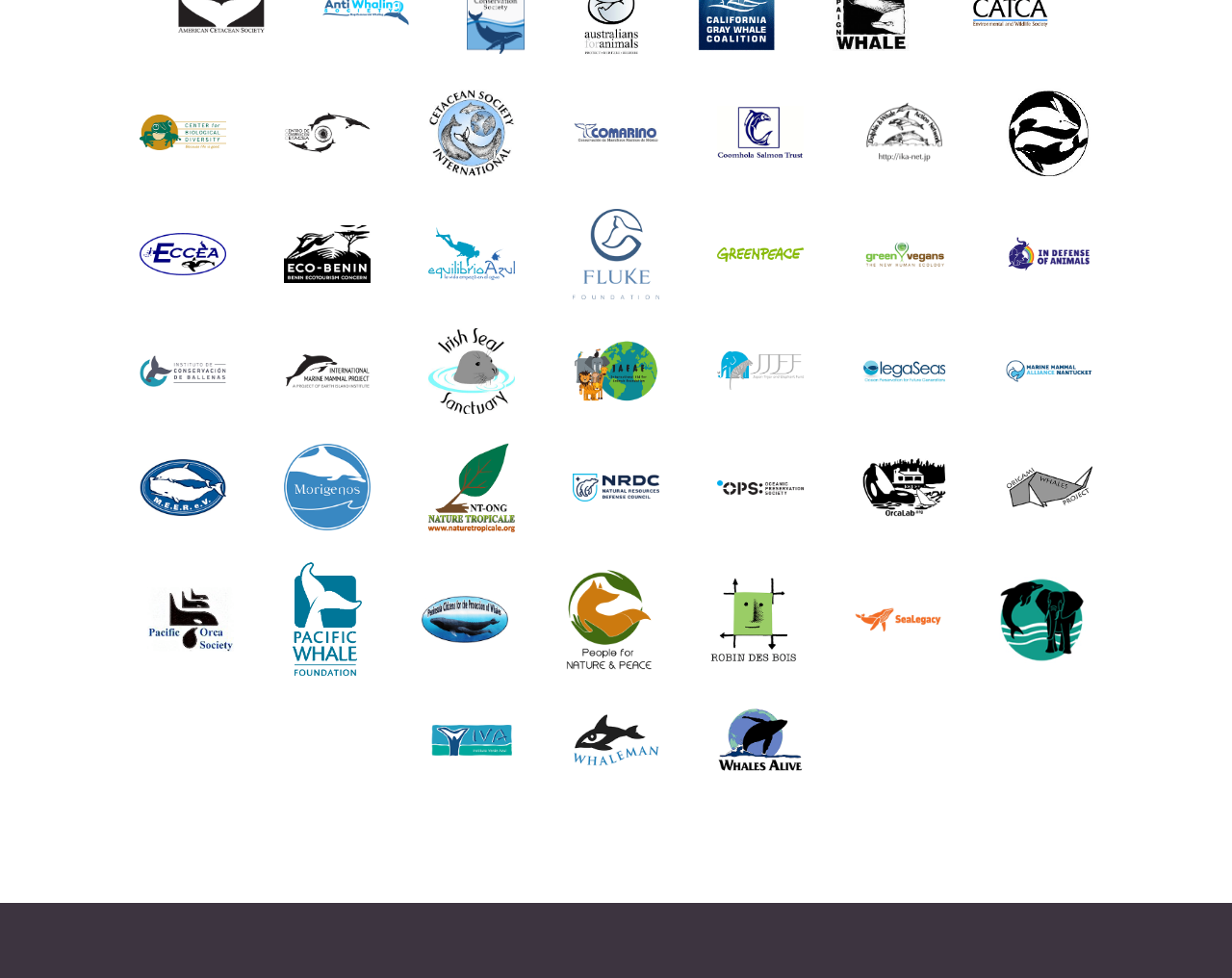Specify the bounding box coordinates of the element's area that should be clicked to execute the given instruction: "view Center For Biological Diversity". The coordinates should be four float numbers between 0 and 1, i.e., [left, top, right, bottom].

[0.113, 0.125, 0.184, 0.143]